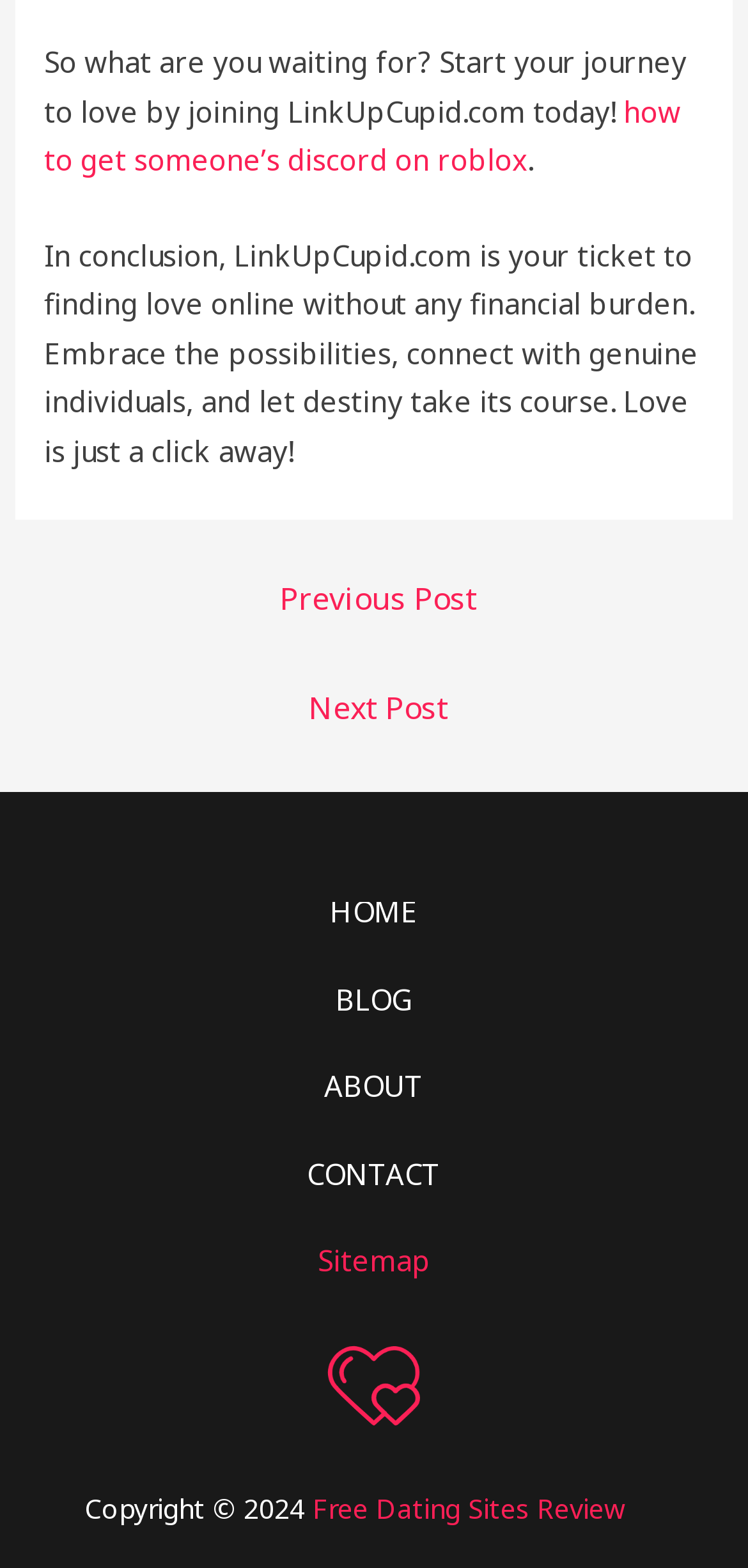Kindly determine the bounding box coordinates for the area that needs to be clicked to execute this instruction: "Call 0191 517 2889".

None